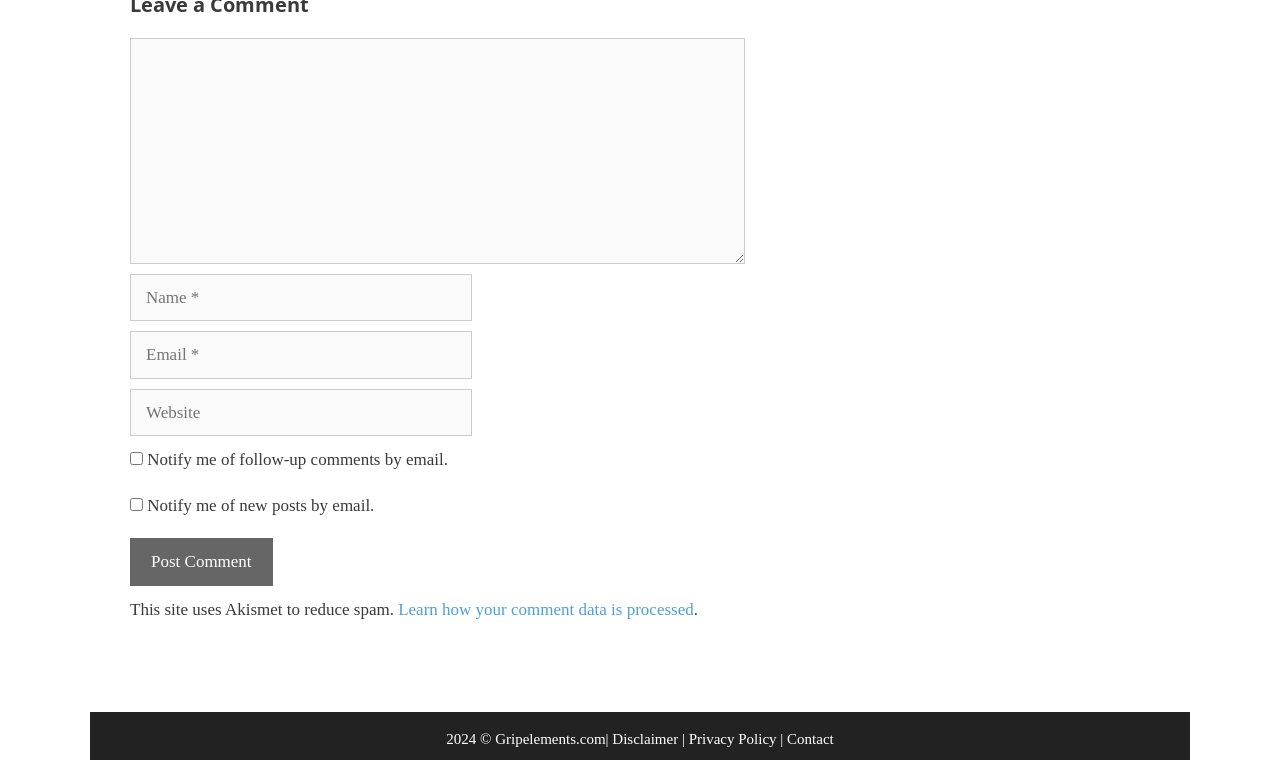What is the purpose of the checkbox 'Notify me of follow-up comments by email.'?
Based on the visual, give a brief answer using one word or a short phrase.

To receive follow-up comments